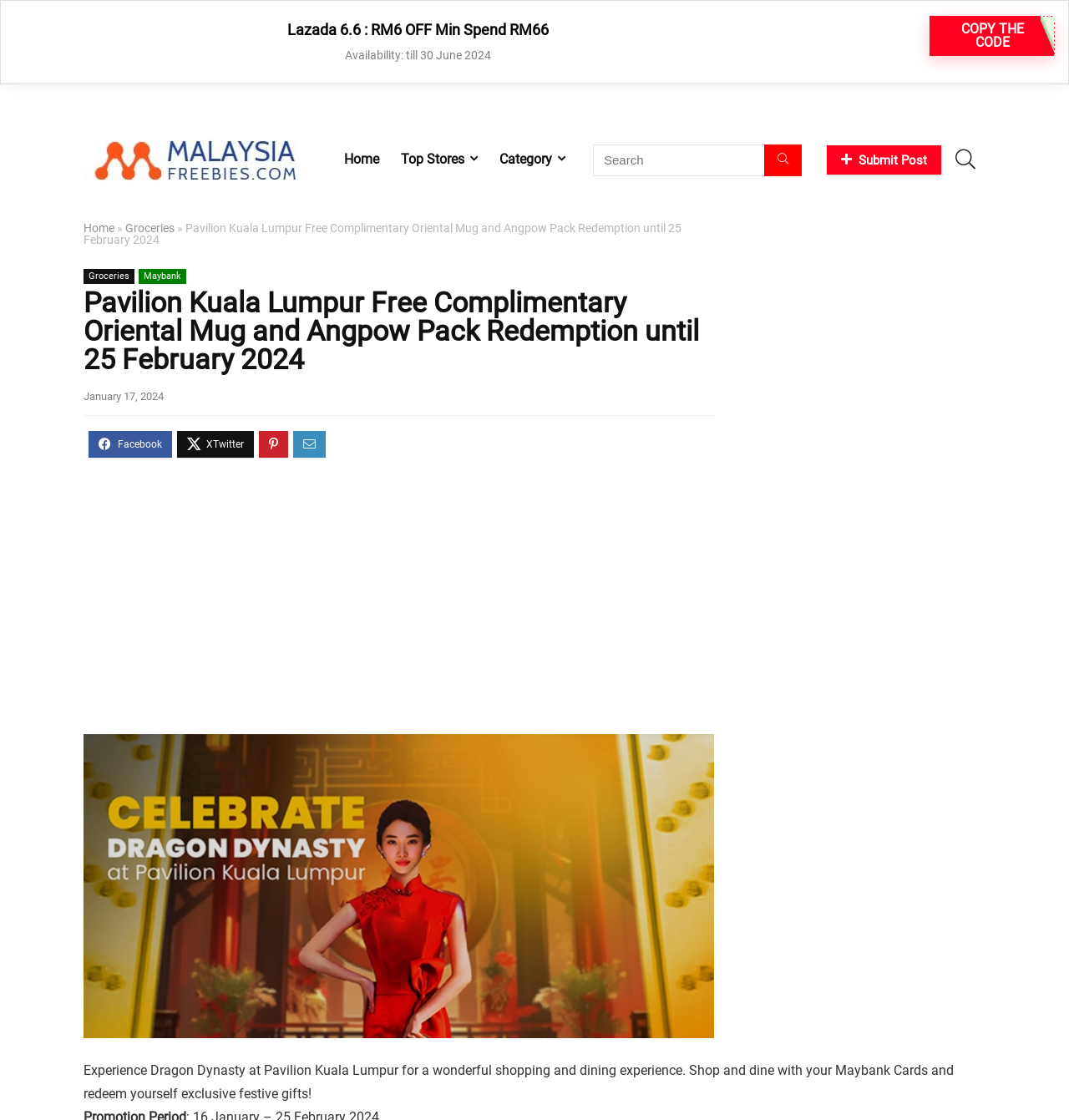Please pinpoint the bounding box coordinates for the region I should click to adhere to this instruction: "Click on Top Stores".

[0.365, 0.129, 0.457, 0.157]